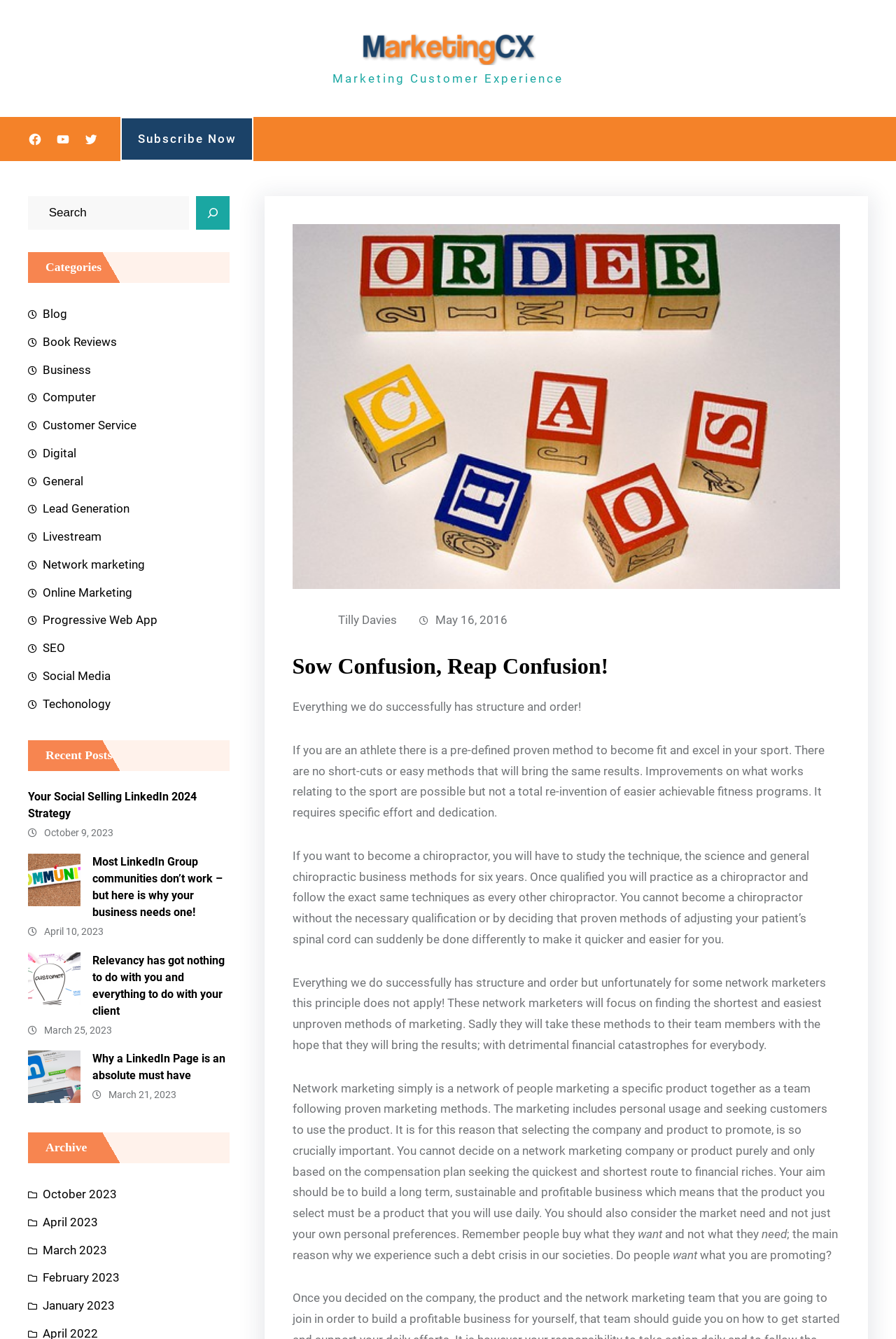Extract the bounding box coordinates of the UI element described by: "General". The coordinates should include four float numbers ranging from 0 to 1, e.g., [left, top, right, bottom].

[0.031, 0.349, 0.093, 0.37]